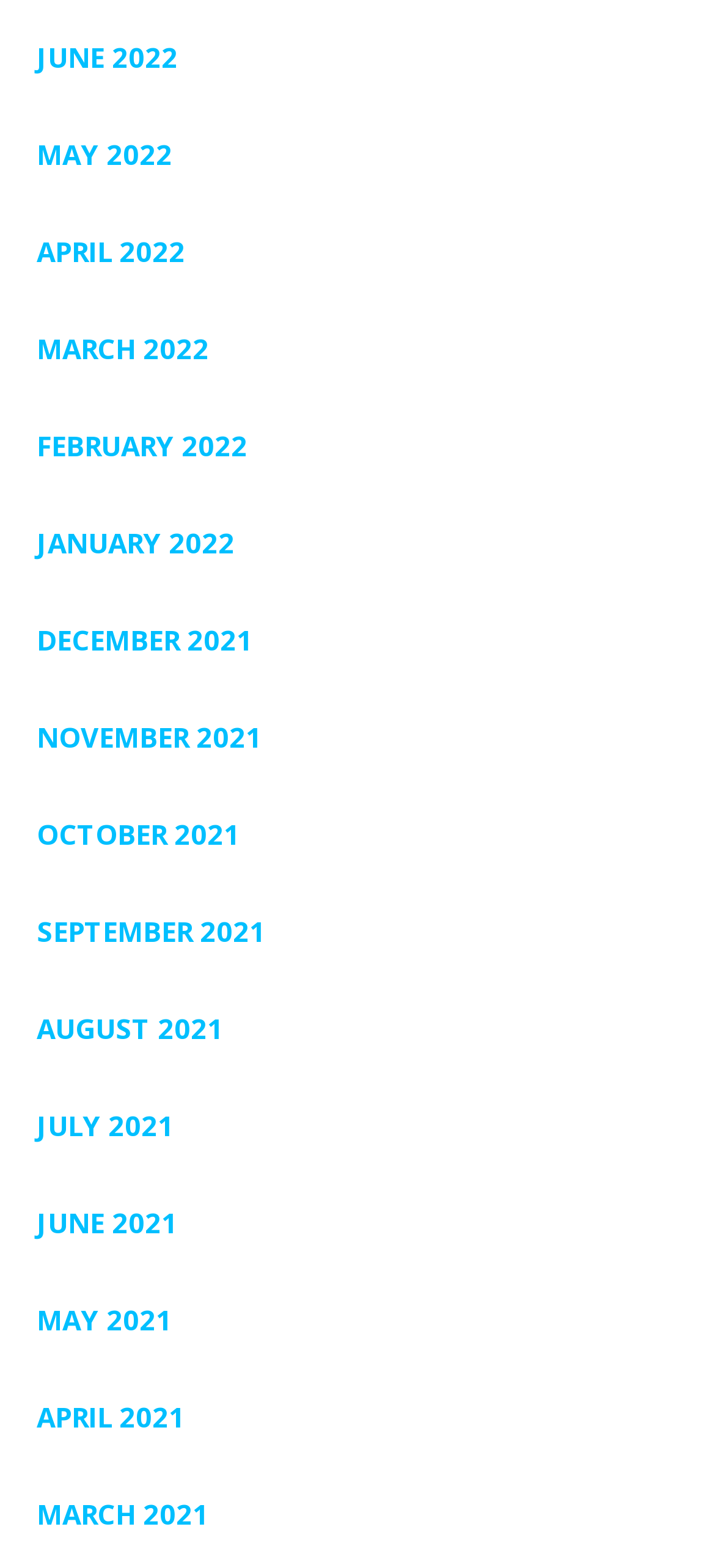How many months are listed?
Provide an in-depth answer to the question, covering all aspects.

I counted the number of links on the webpage, each representing a month, from June 2022 to March 2021, and found 18 links in total.